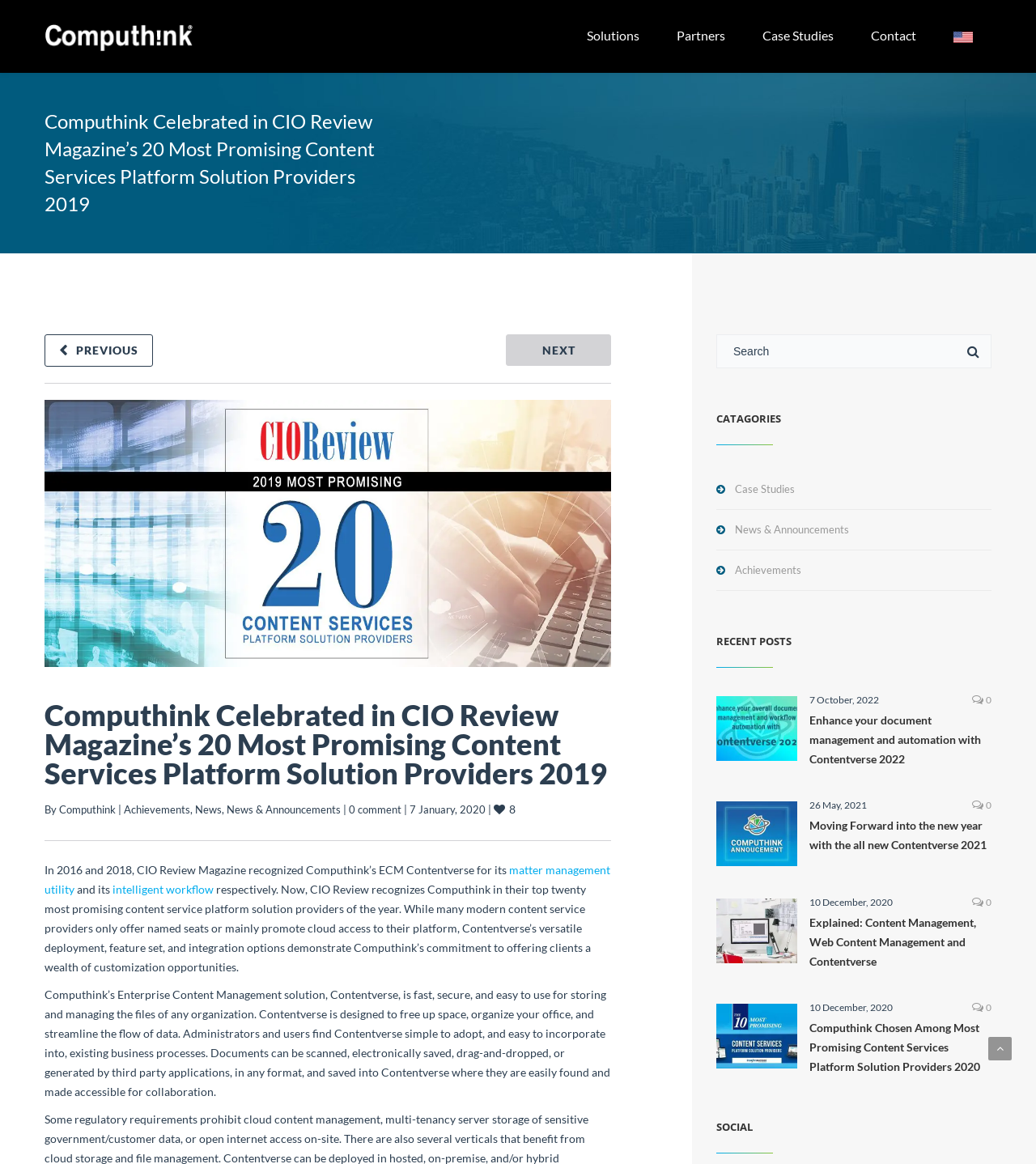Please answer the following question using a single word or phrase: What is the name of the company celebrated in CIO Review Magazine?

Computhink